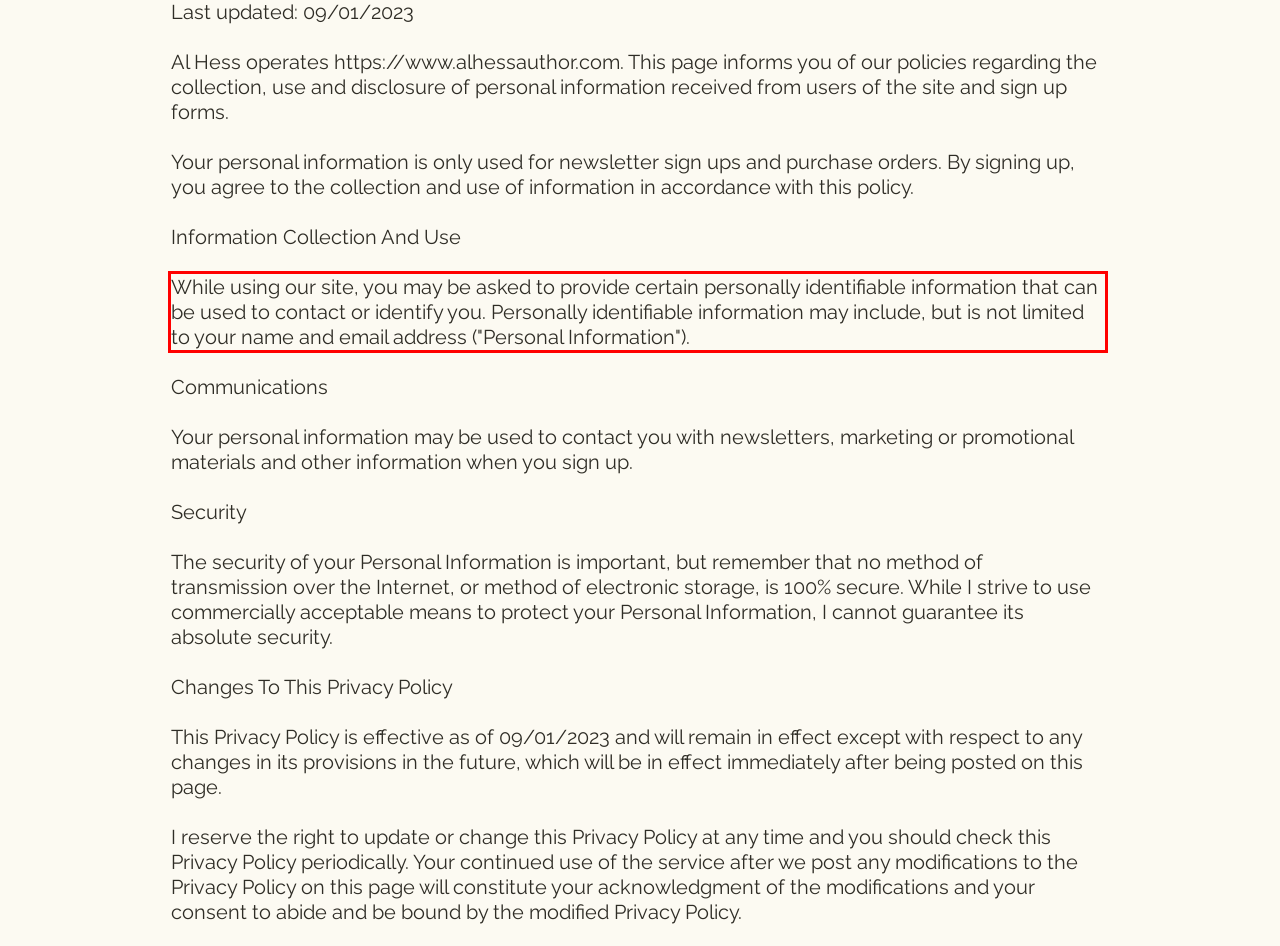Review the webpage screenshot provided, and perform OCR to extract the text from the red bounding box.

While using our site, you may be asked to provide certain personally identifiable information that can be used to contact or identify you. Personally identifiable information may include, but is not limited to your name and email address ("Personal Information").